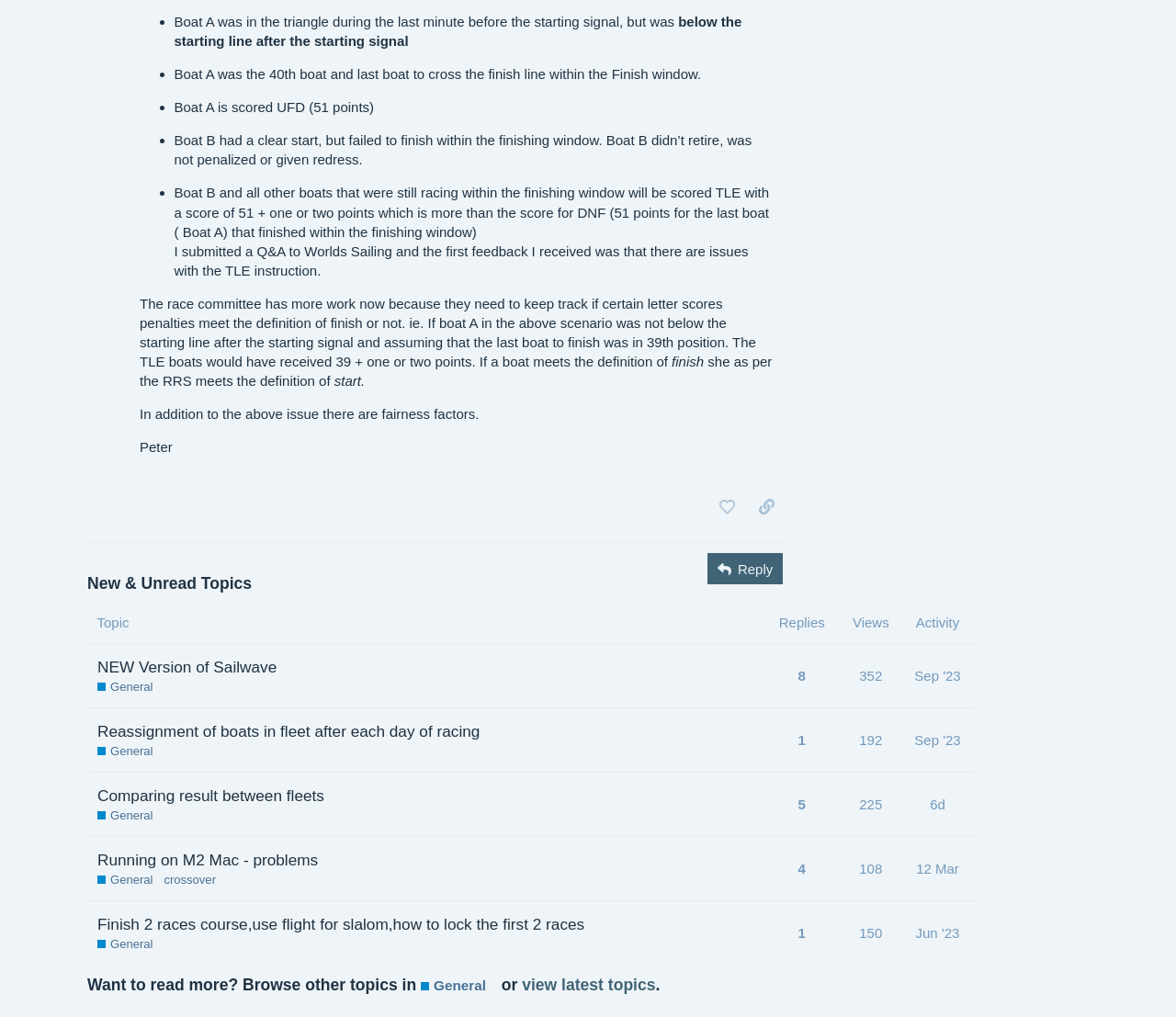Please provide the bounding box coordinates for the element that needs to be clicked to perform the instruction: "share a link to this post". The coordinates must consist of four float numbers between 0 and 1, formatted as [left, top, right, bottom].

[0.637, 0.484, 0.666, 0.515]